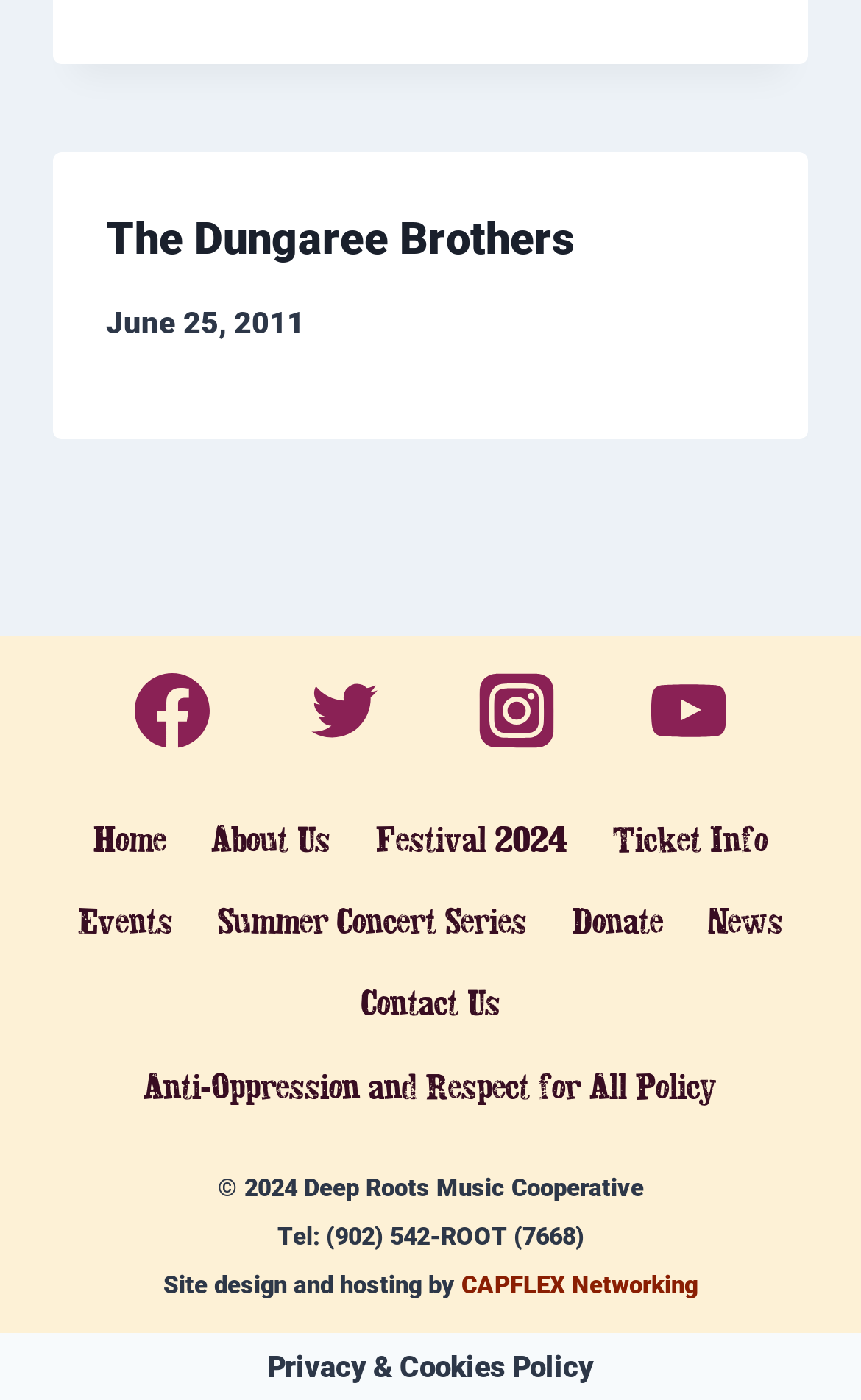Please determine the bounding box coordinates of the element to click in order to execute the following instruction: "Go to Home". The coordinates should be four float numbers between 0 and 1, specified as [left, top, right, bottom].

[0.083, 0.57, 0.22, 0.629]